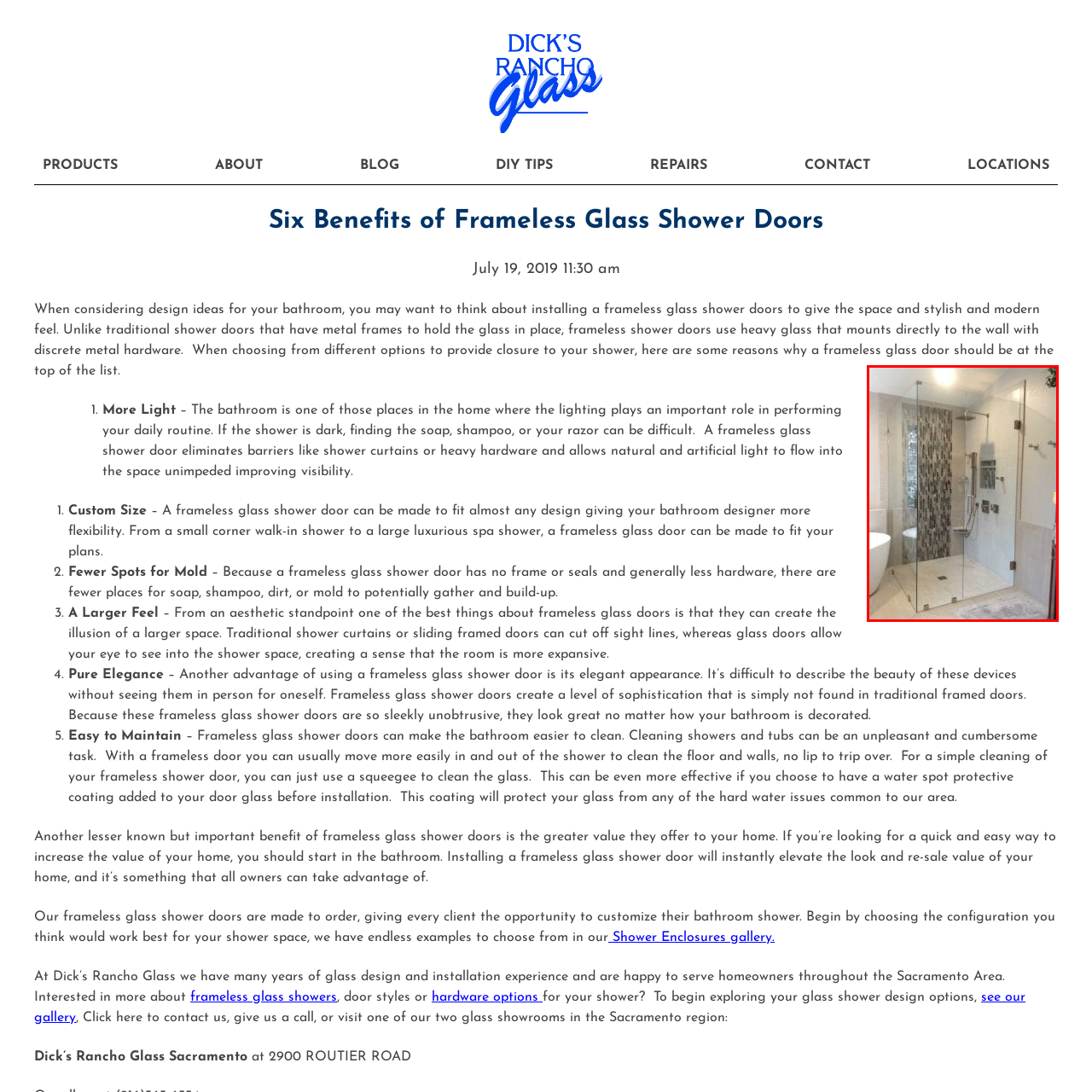Explain in detail what is depicted in the image within the red-bordered box.

The image depicts a modern bathroom featuring frameless glass shower doors, which integrate seamlessly into the overall design, creating a spacious and elegant look. The shower enclosure is constructed entirely from heavy glass, mounted directly to the wall, showcasing minimal hardware for a clean and unobtrusive appearance. Adjacent to the glass shower is a stylish freestanding bathtub, further enhancing the bathroom's contemporary aesthetic. The walls are adorned with neutral tiles, while a textured tile feature wall adds visual interest, complementing the sleek design of the shower area. This setup not only promotes an airy feel by allowing natural light to flow freely but also showcases the sophistication and elegance of frameless glass shower doors, making it an appealing choice for modern bathroom renovations.